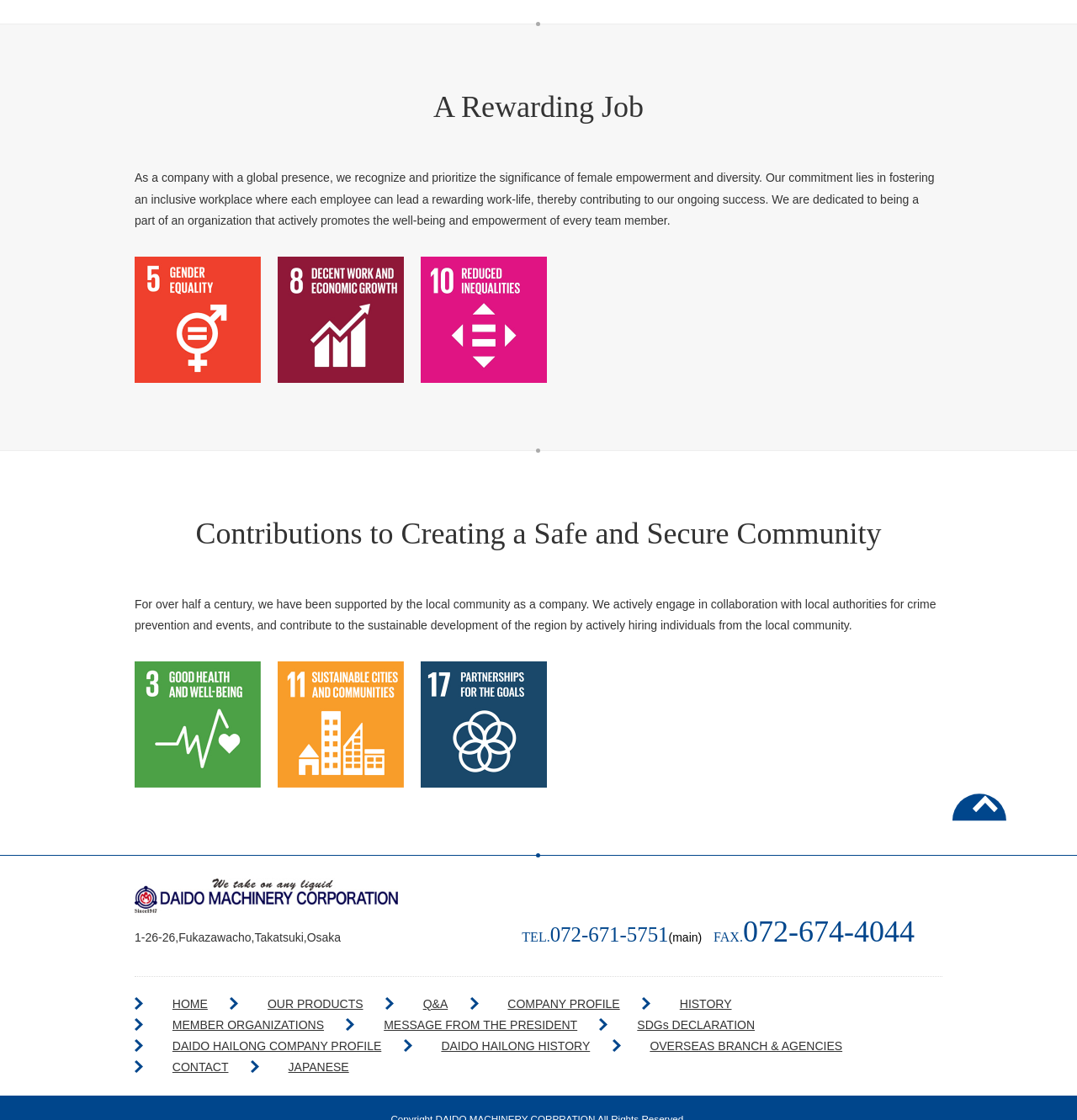Can you find the bounding box coordinates for the element to click on to achieve the instruction: "Click the 'COMPANY PROFILE' link"?

[0.363, 0.89, 0.467, 0.902]